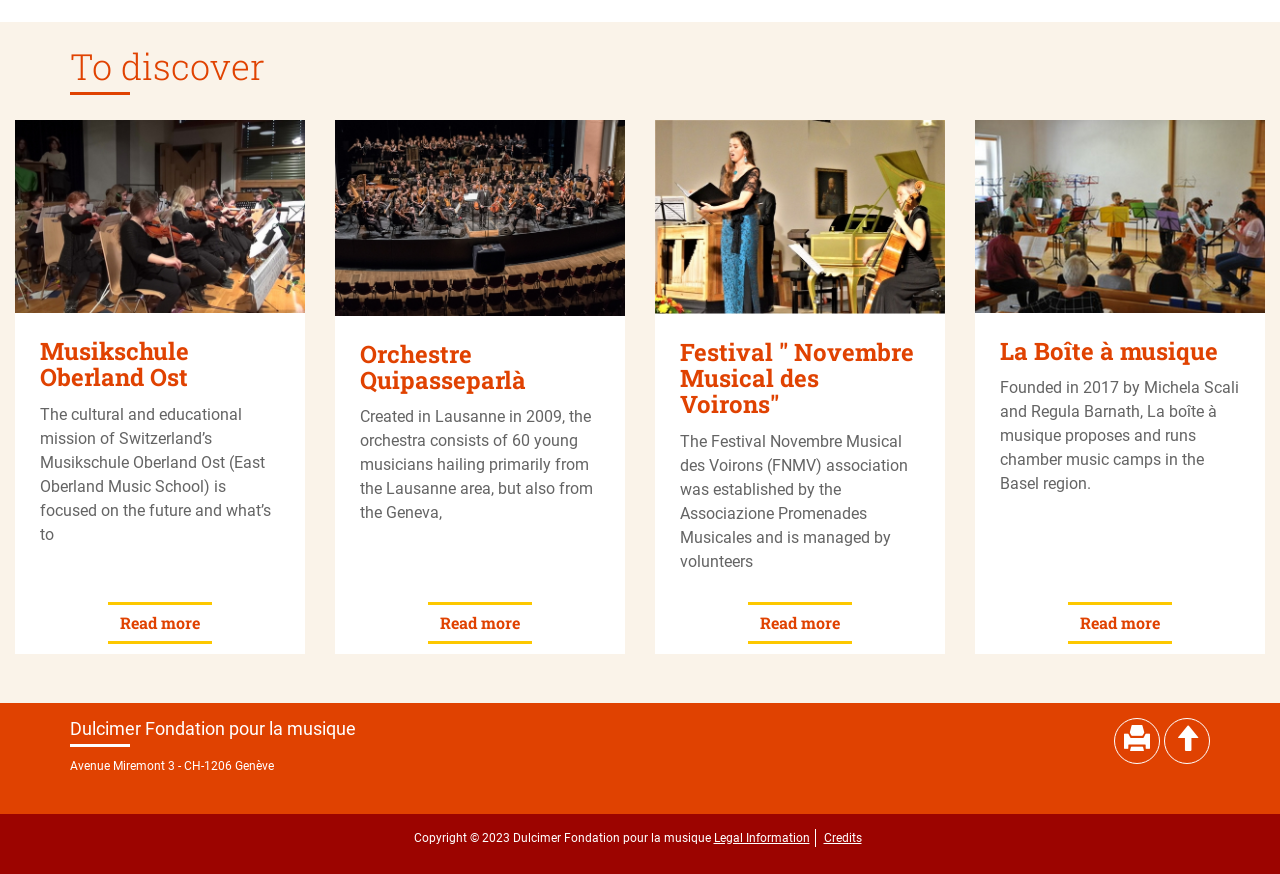What is the address of the Dulcimer Fondation pour la musique?
Observe the image and answer the question with a one-word or short phrase response.

Avenue Miremont 3 - CH-1206 Genève